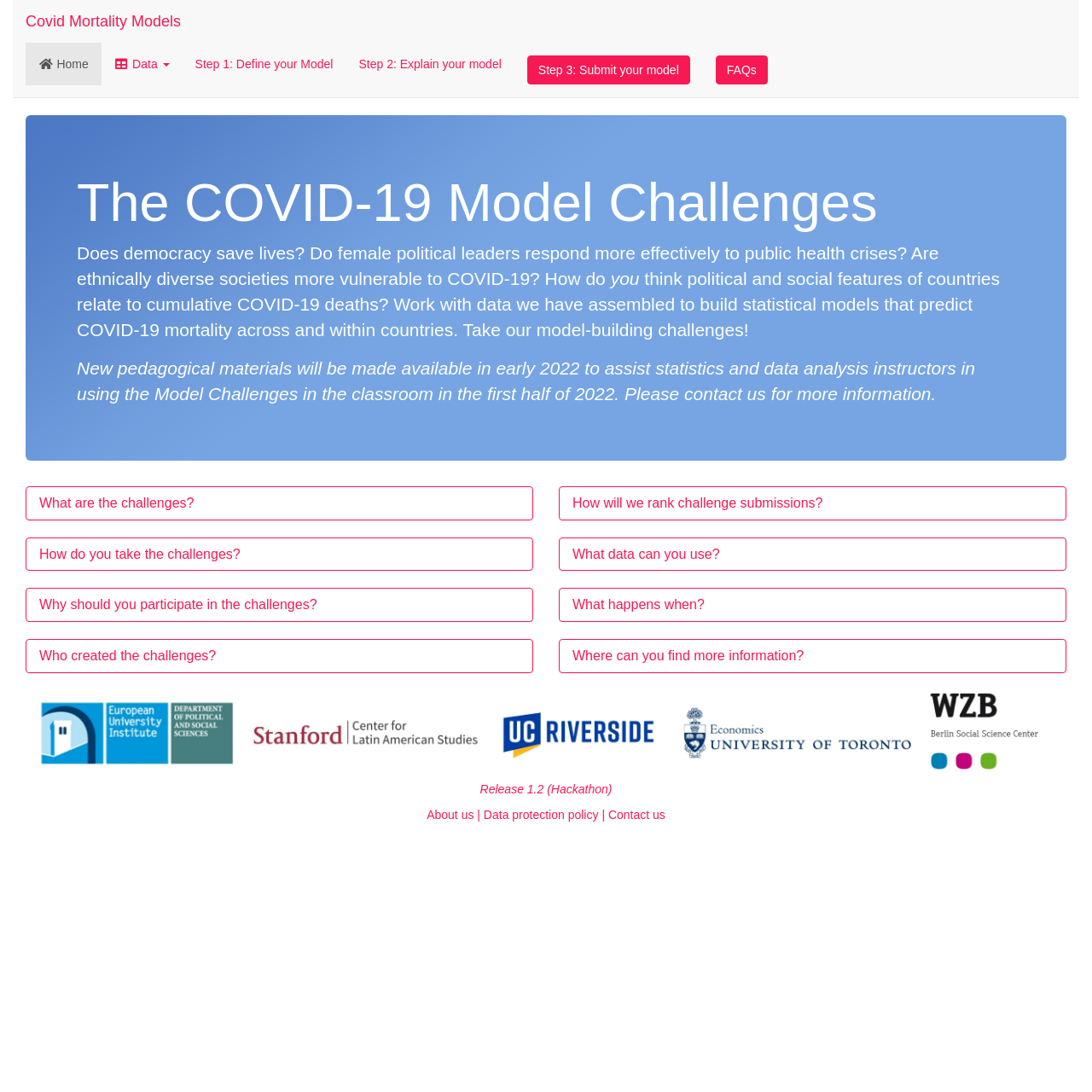Can you give a detailed response to the following question using the information from the image? What is the release version of the webpage?

The release version of the webpage is '1.2 (Hackathon)', which is mentioned at the bottom of the webpage in the content information section.